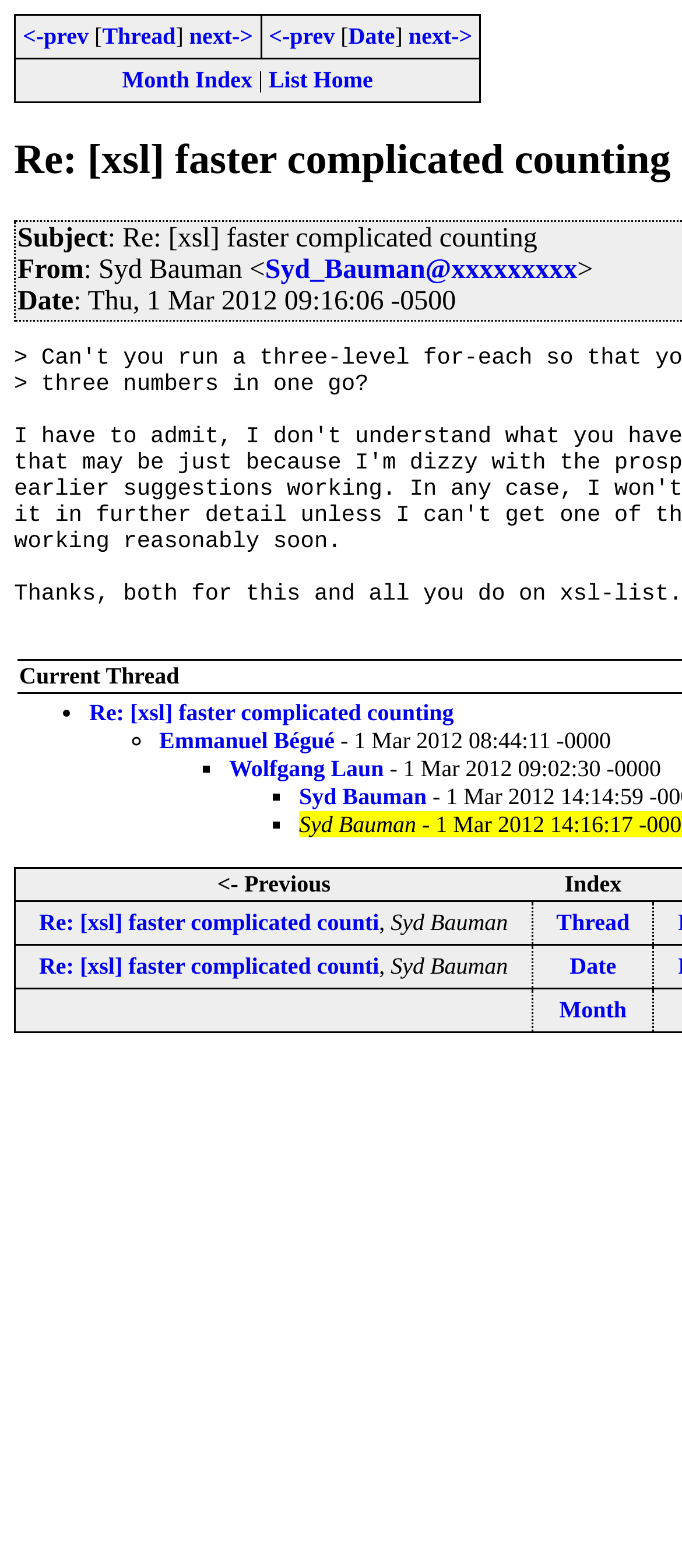Please identify the bounding box coordinates of the element on the webpage that should be clicked to follow this instruction: "sort by date". The bounding box coordinates should be given as four float numbers between 0 and 1, formatted as [left, top, right, bottom].

[0.511, 0.014, 0.579, 0.031]